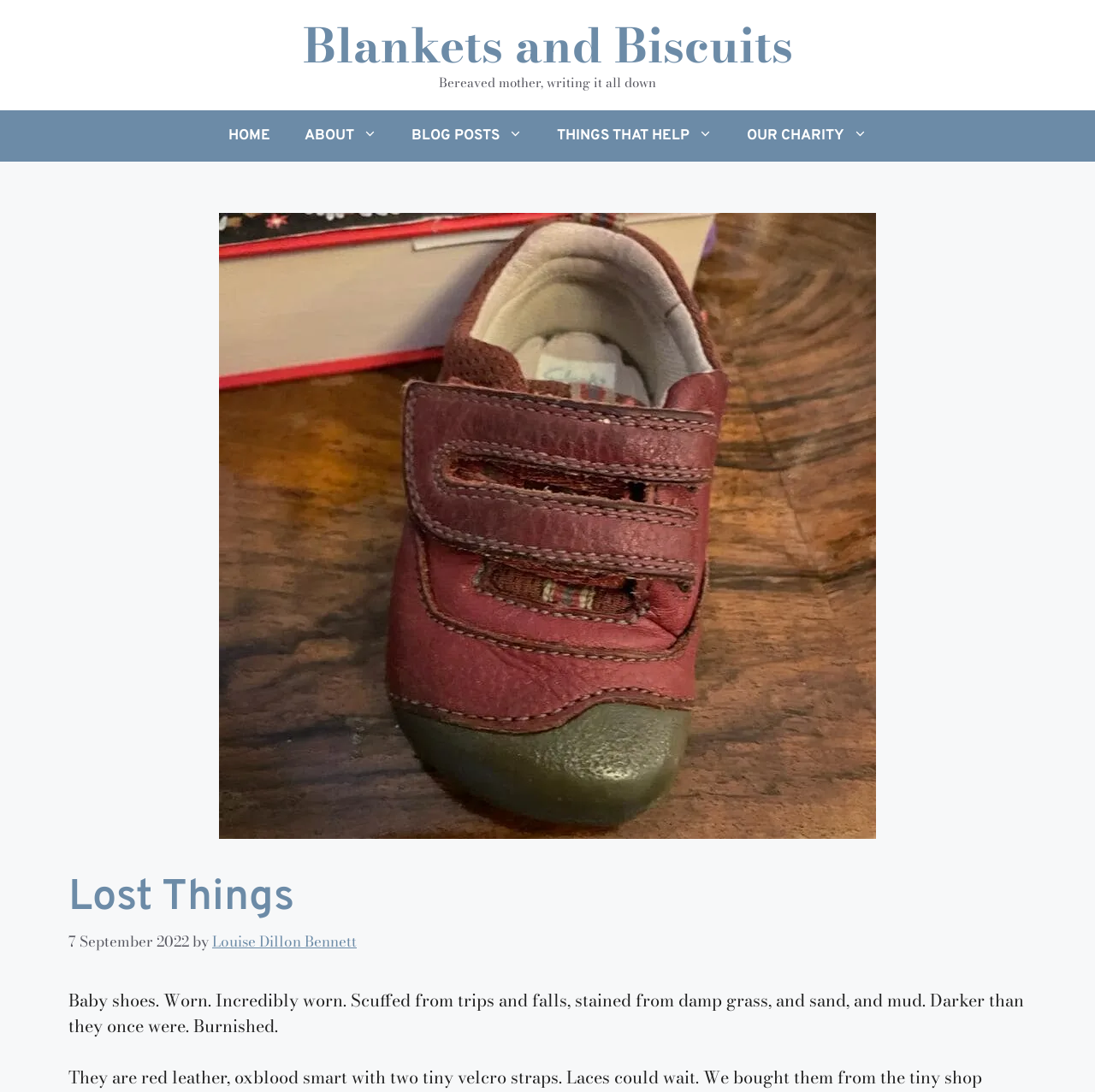Summarize the webpage with intricate details.

The webpage is titled "Lost Things - Blankets and Biscuits" and has a banner at the top with a link to "Blankets and Biscuits" and a static text "Bereaved mother, writing it all down". Below the banner, there is a navigation menu with five links: "HOME", "ABOUT", "BLOG POSTS", "THINGS THAT HELP", and "OUR CHARITY".

On the left side of the page, there is a large image of red leather baby shoes, which takes up most of the vertical space. To the right of the image, there is a header section with a heading "Lost Things" and a time stamp "7 September 2022". Below the heading, there is a text "by" followed by a link to "Louise Dillon Bennett".

Below the header section, there is a paragraph of text that describes the baby shoes in detail, mentioning their worn and scuffed condition, stains from grass, sand, and mud, and their darker color. The text is positioned at the bottom of the page, above the image of the baby shoes.